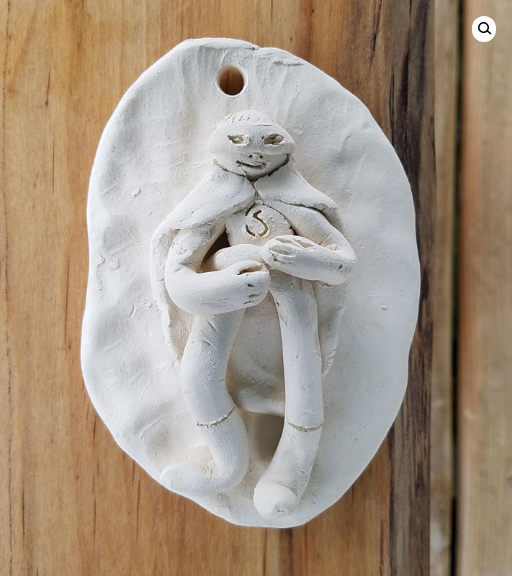What is the super hero holding in front of their chest?
Observe the image and answer the question with a one-word or short phrase response.

a symbol or emblem